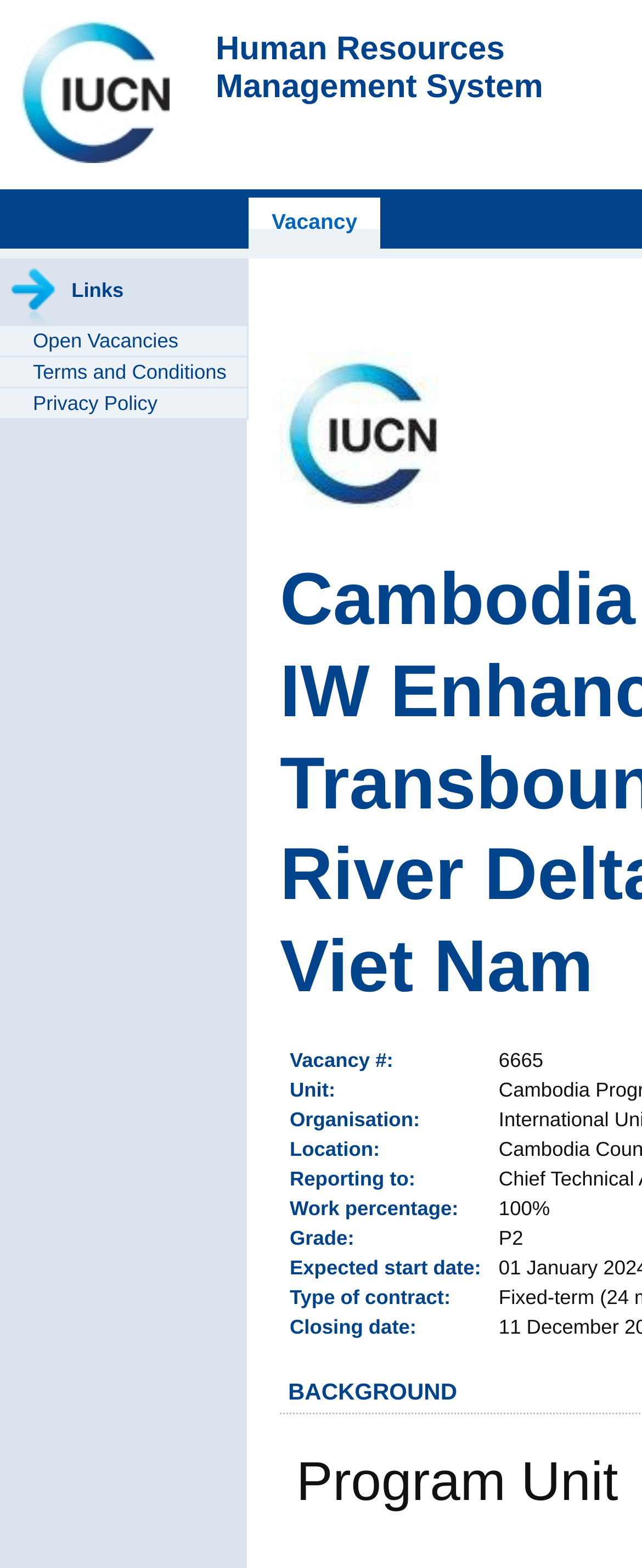What is the unit for this vacancy? From the image, respond with a single word or brief phrase.

Not specified